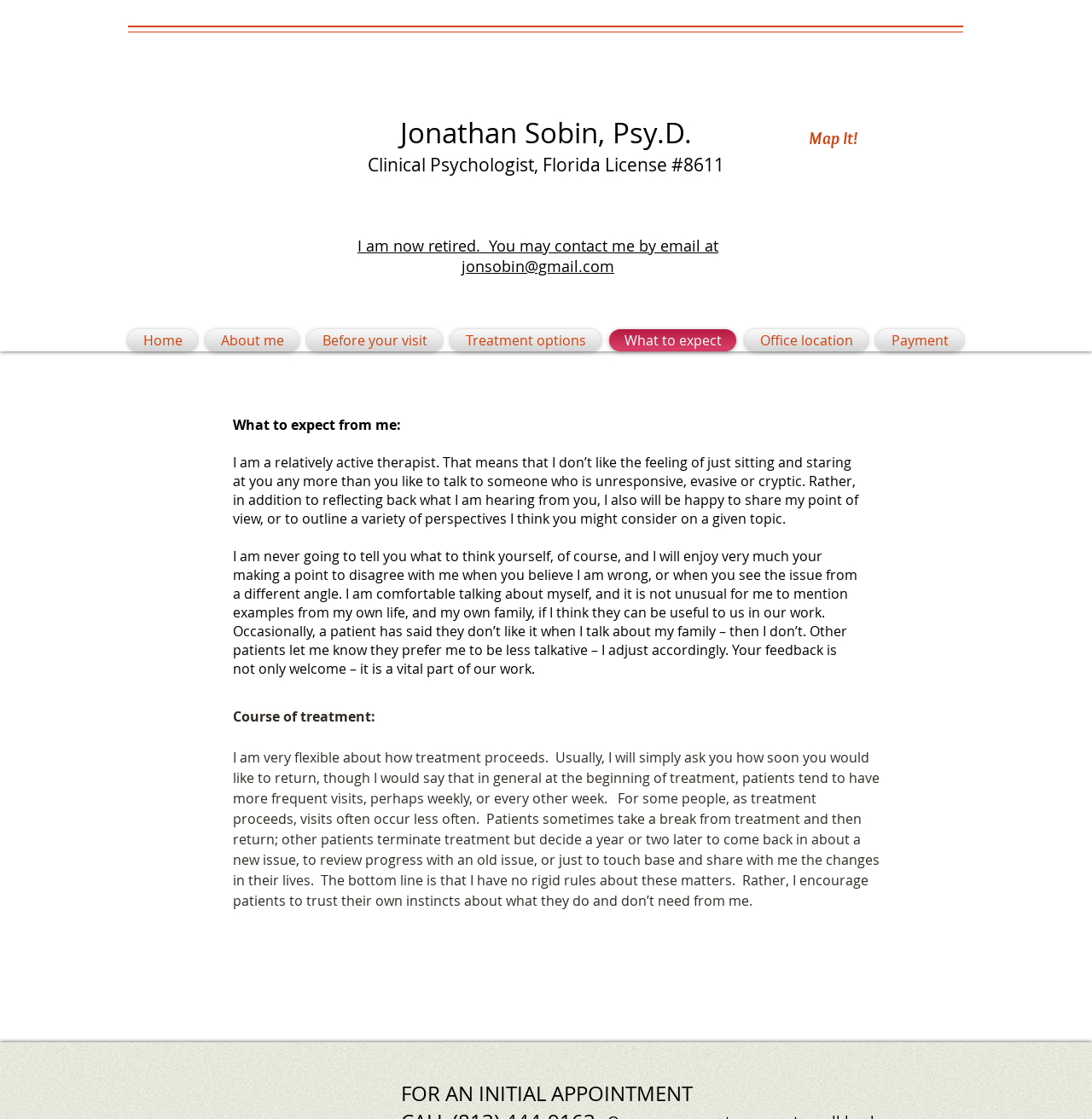Please locate the clickable area by providing the bounding box coordinates to follow this instruction: "Click on Paraguay captain Gamarra to miss Wales game".

None